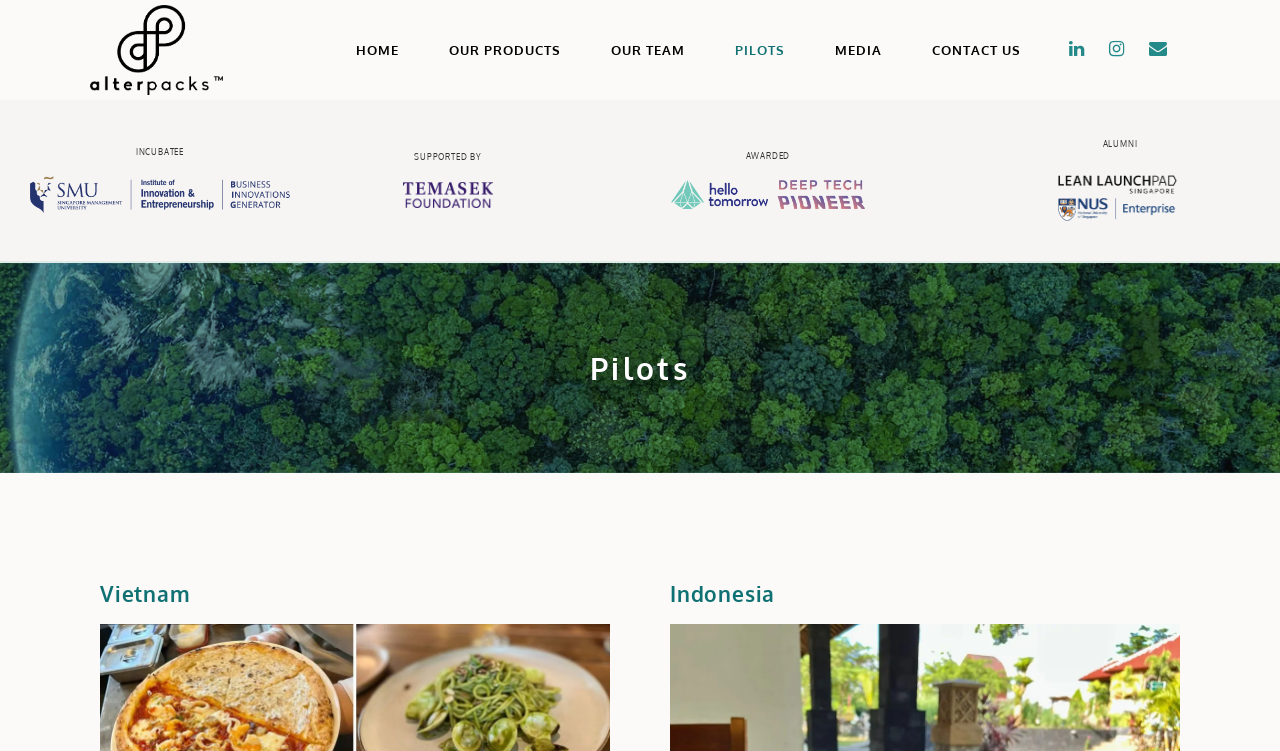Provide an in-depth description of the elements and layout of the webpage.

The webpage is about Alterpacks, a company that is heading to Vietnam in a pilot with Pizza 4P's starting in October 2022. At the top left corner, there are five identical logo images of Alterpacks. Below the logos, there is a navigation menu with six links: HOME, OUR PRODUCTS, OUR TEAM, PILOTS, MEDIA, and CONTACT US. 

On the right side of the navigation menu, there is a layout table with three social media links represented by icons. 

The main content of the webpage is divided into four sections, each with a heading. The first section is titled "INCUBATEE" and is located at the top left of the main content area. The second section is titled "SUPPORTED BY" and is positioned to the right of the first section. The third section is titled "AWARDED" and is located below the first section. The fourth section is titled "ALUMNI" and is positioned at the bottom right of the main content area.

Below the four sections, there is a heading "Pilots" that spans across the entire width of the webpage. Underneath the "Pilots" heading, there are three subheadings: "Vietnam", "Indonesia", and another "Vietnam" (not shown in the accessibility tree). The "Vietnam" subheading is located at the top left, and the "Indonesia" subheading is positioned to the right of the "Vietnam" subheading.